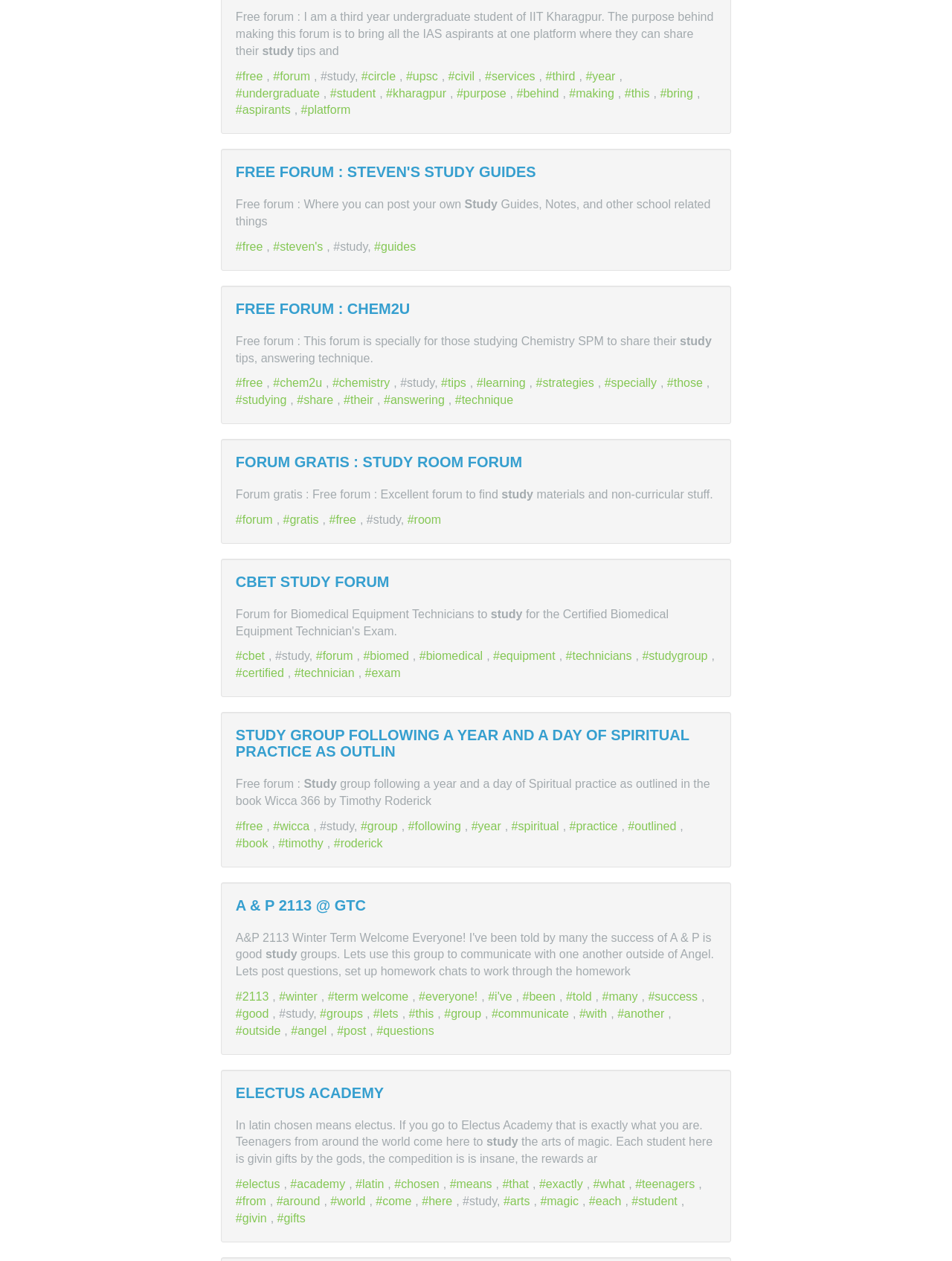Please specify the bounding box coordinates of the area that should be clicked to accomplish the following instruction: "Learn about the origins of khachkars". The coordinates should consist of four float numbers between 0 and 1, i.e., [left, top, right, bottom].

None